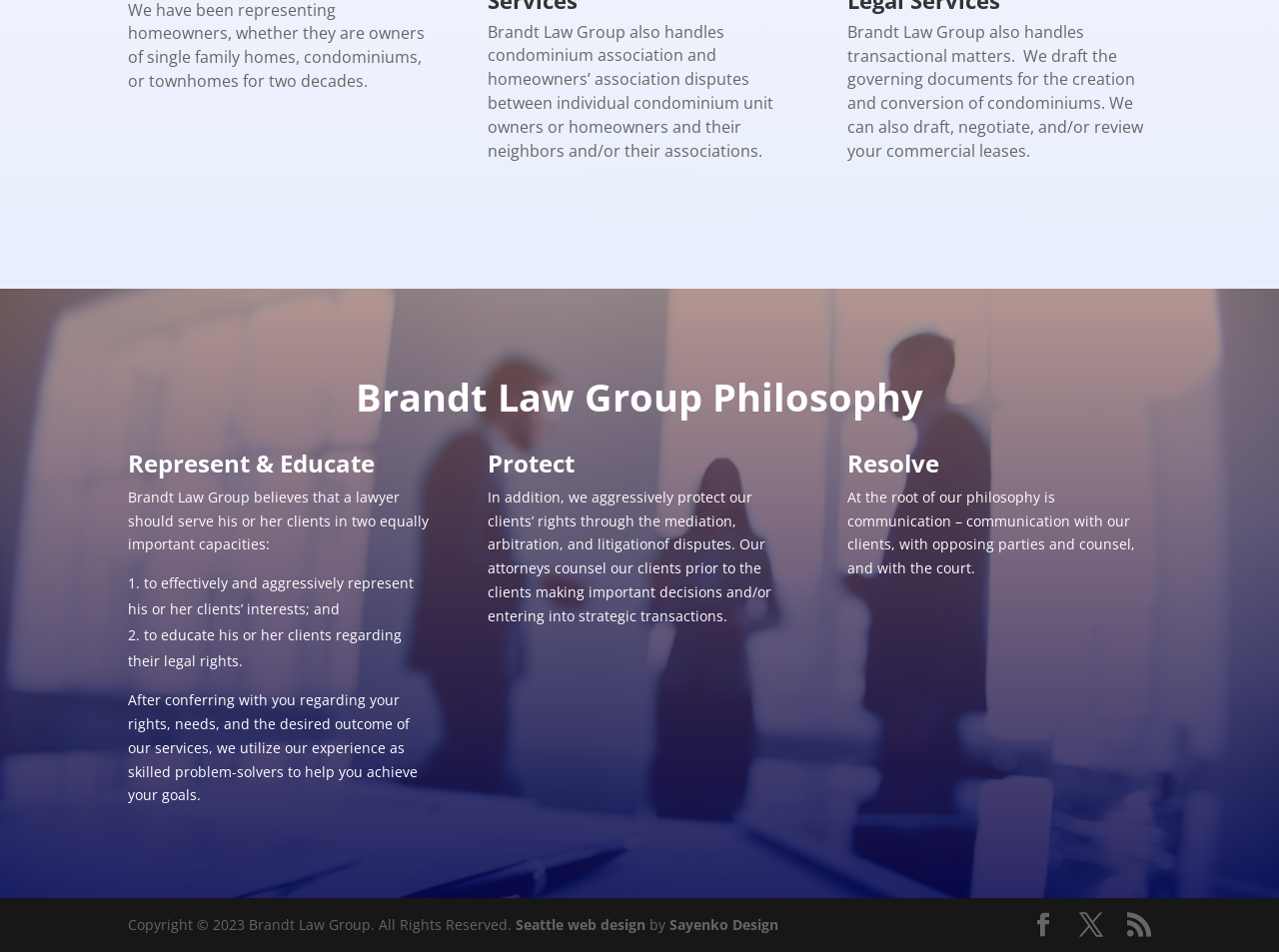Using the webpage screenshot, find the UI element described by Sayenko Design. Provide the bounding box coordinates in the format (top-left x, top-left y, bottom-right x, bottom-right y), ensuring all values are floating point numbers between 0 and 1.

[0.523, 0.961, 0.609, 0.981]